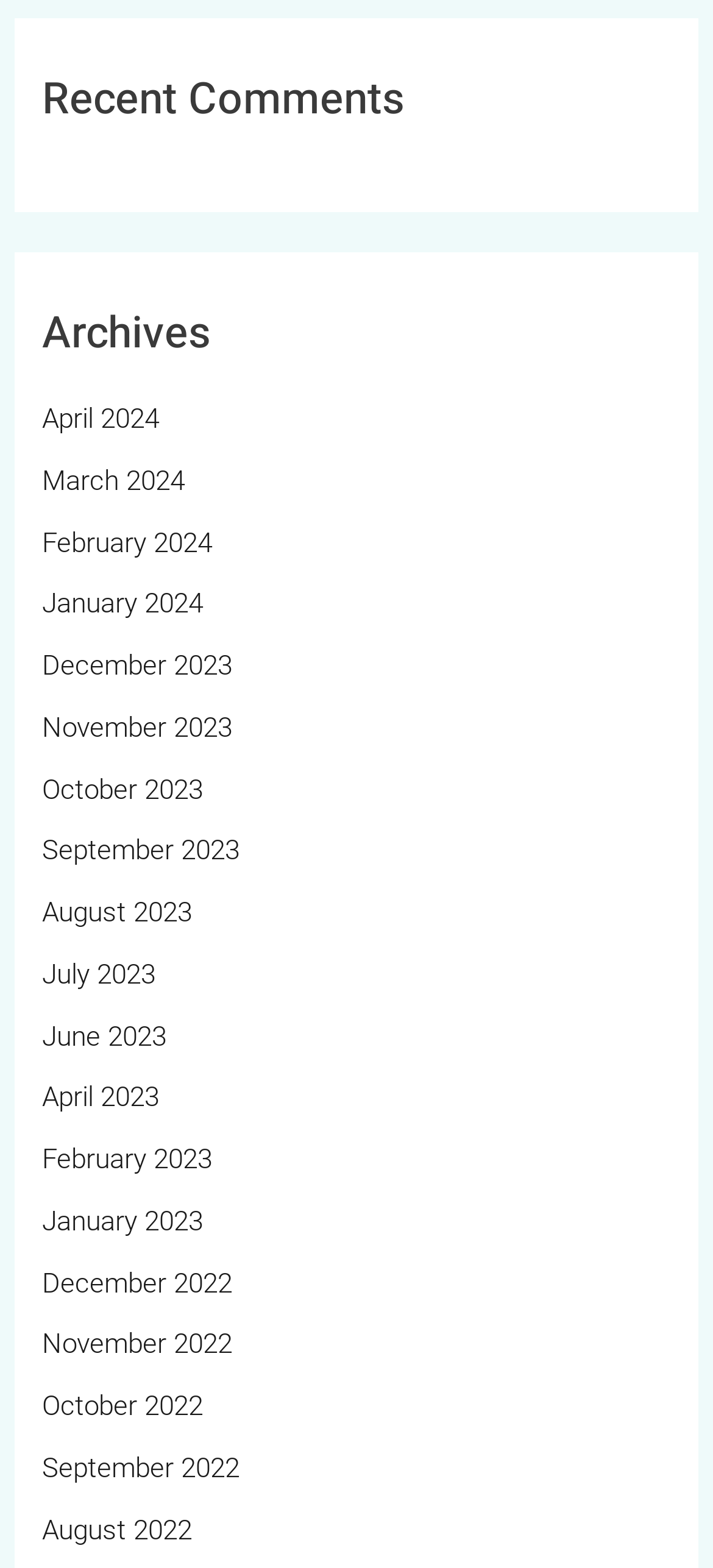Please identify the bounding box coordinates of the element I need to click to follow this instruction: "Explore airSlate workflows".

None